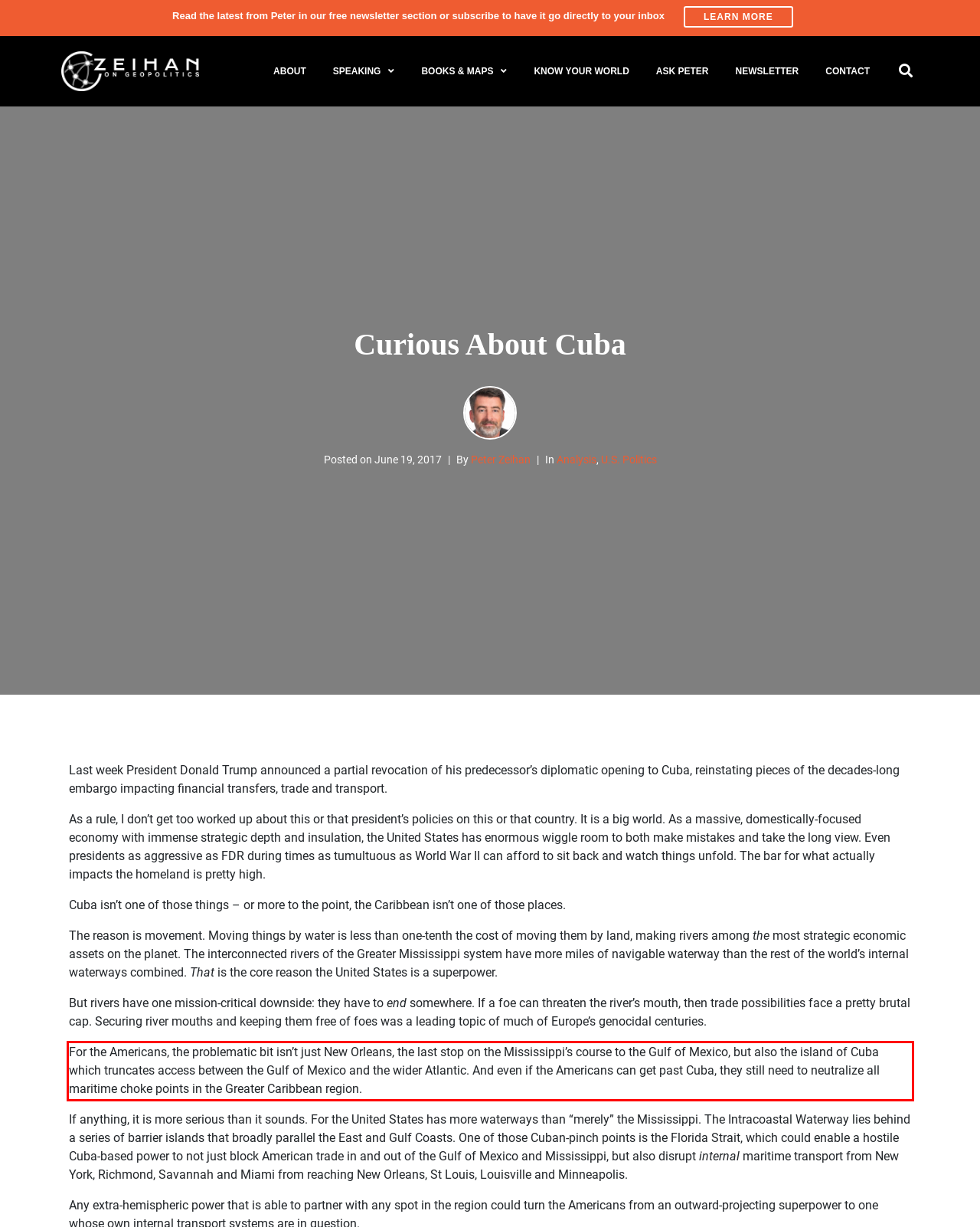Given the screenshot of the webpage, identify the red bounding box, and recognize the text content inside that red bounding box.

For the Americans, the problematic bit isn’t just New Orleans, the last stop on the Mississippi’s course to the Gulf of Mexico, but also the island of Cuba which truncates access between the Gulf of Mexico and the wider Atlantic. And even if the Americans can get past Cuba, they still need to neutralize all maritime choke points in the Greater Caribbean region.